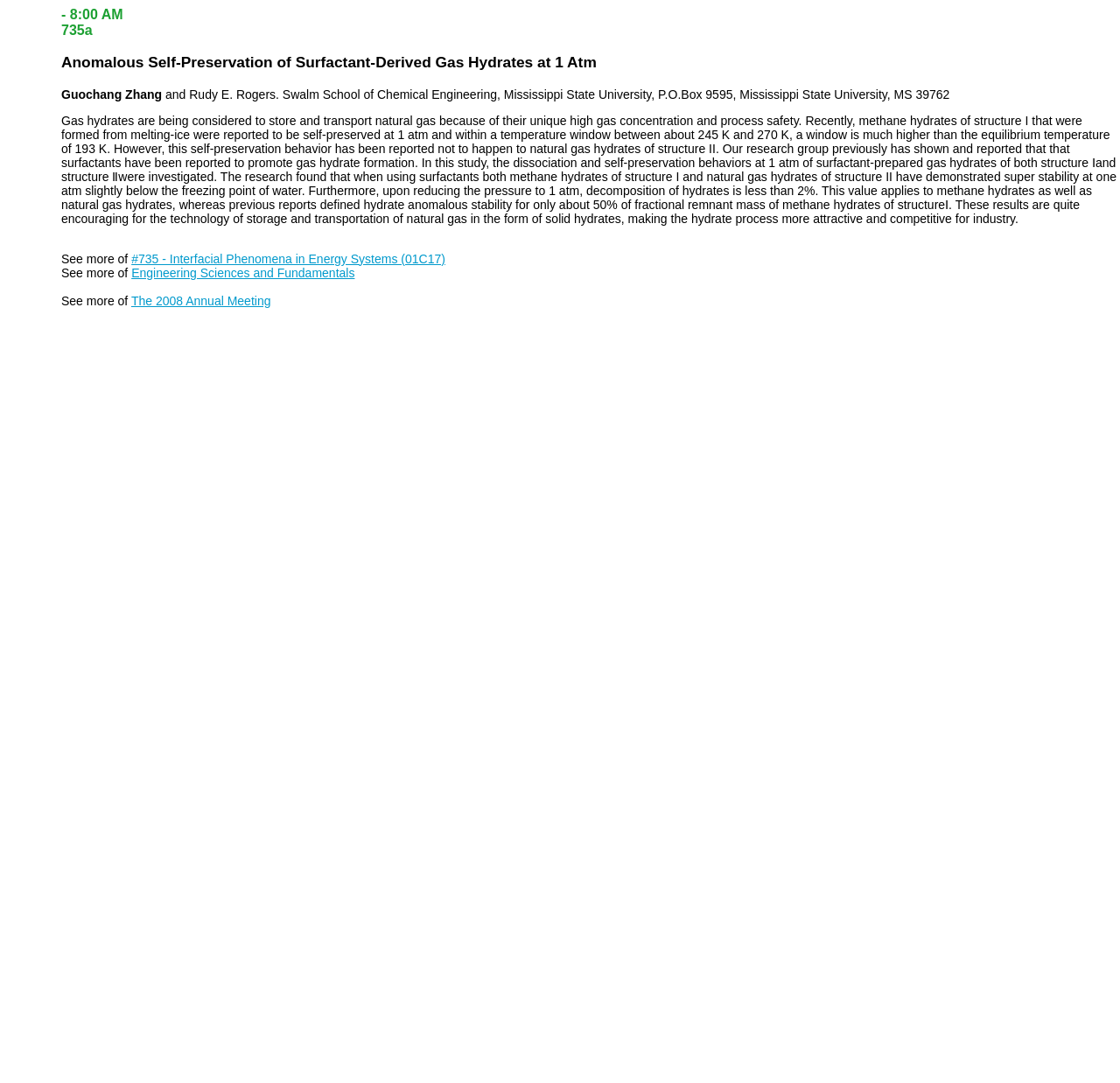What is the fractional remnant mass of methane hydrates?
Please use the image to provide a one-word or short phrase answer.

50%